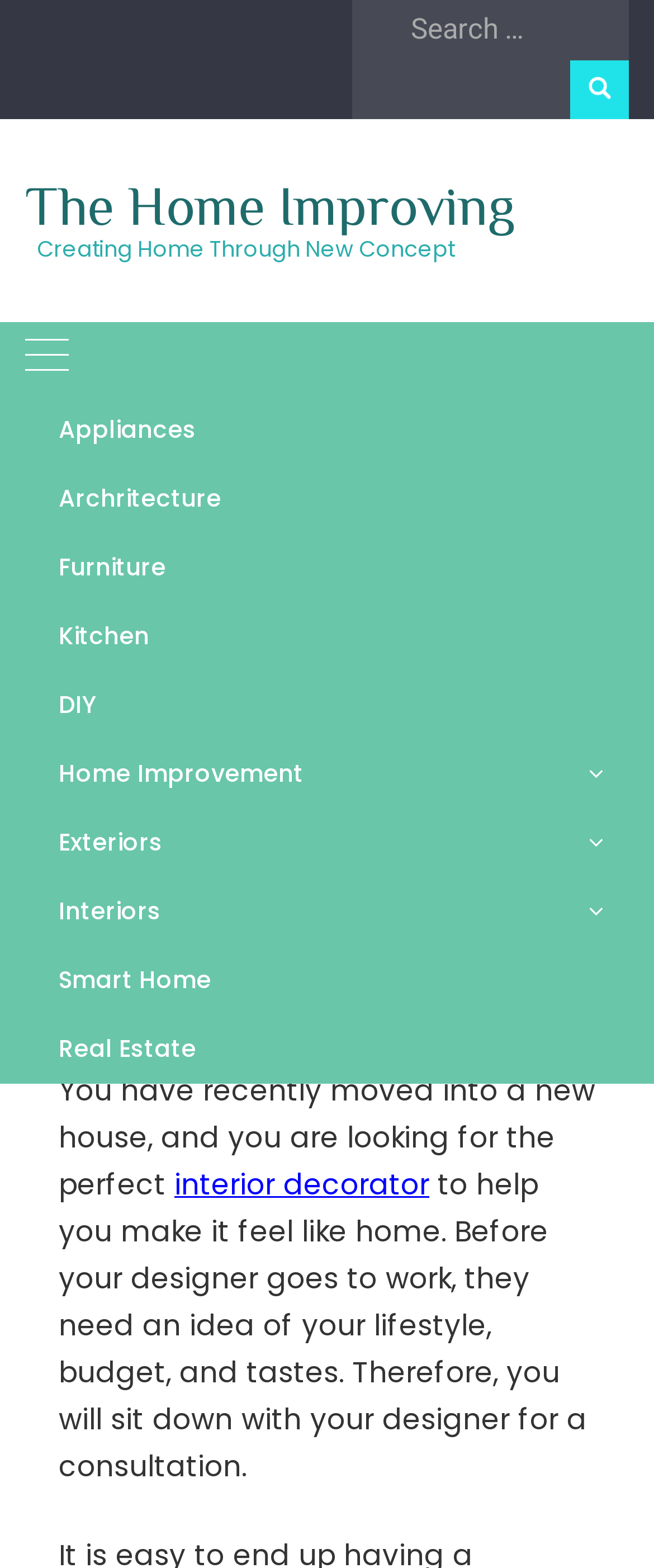What is the topic of the main content on the webpage?
Based on the image, give a one-word or short phrase answer.

Interior design consultation